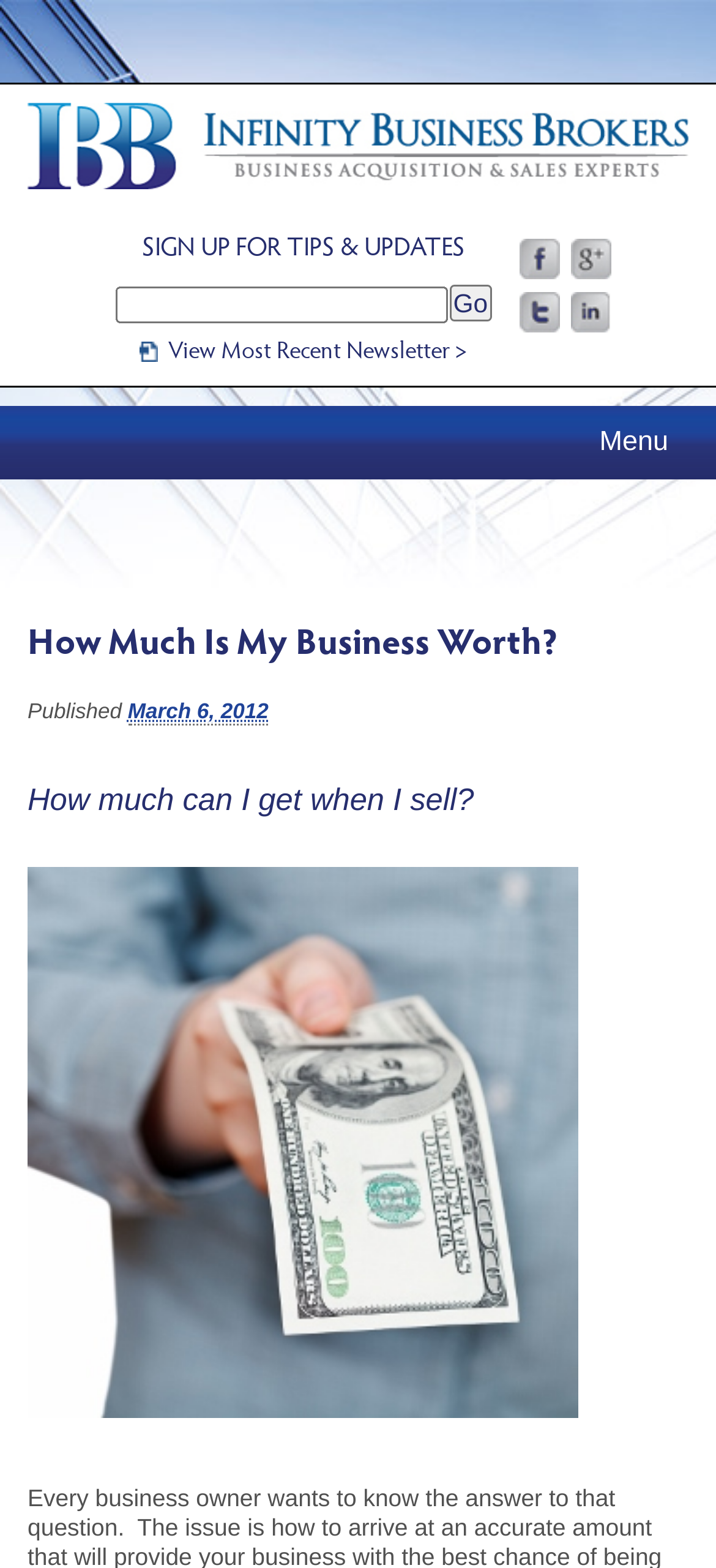Find the bounding box coordinates of the area to click in order to follow the instruction: "Click the 'Florida Business Exchange' link".

[0.038, 0.066, 0.962, 0.12]